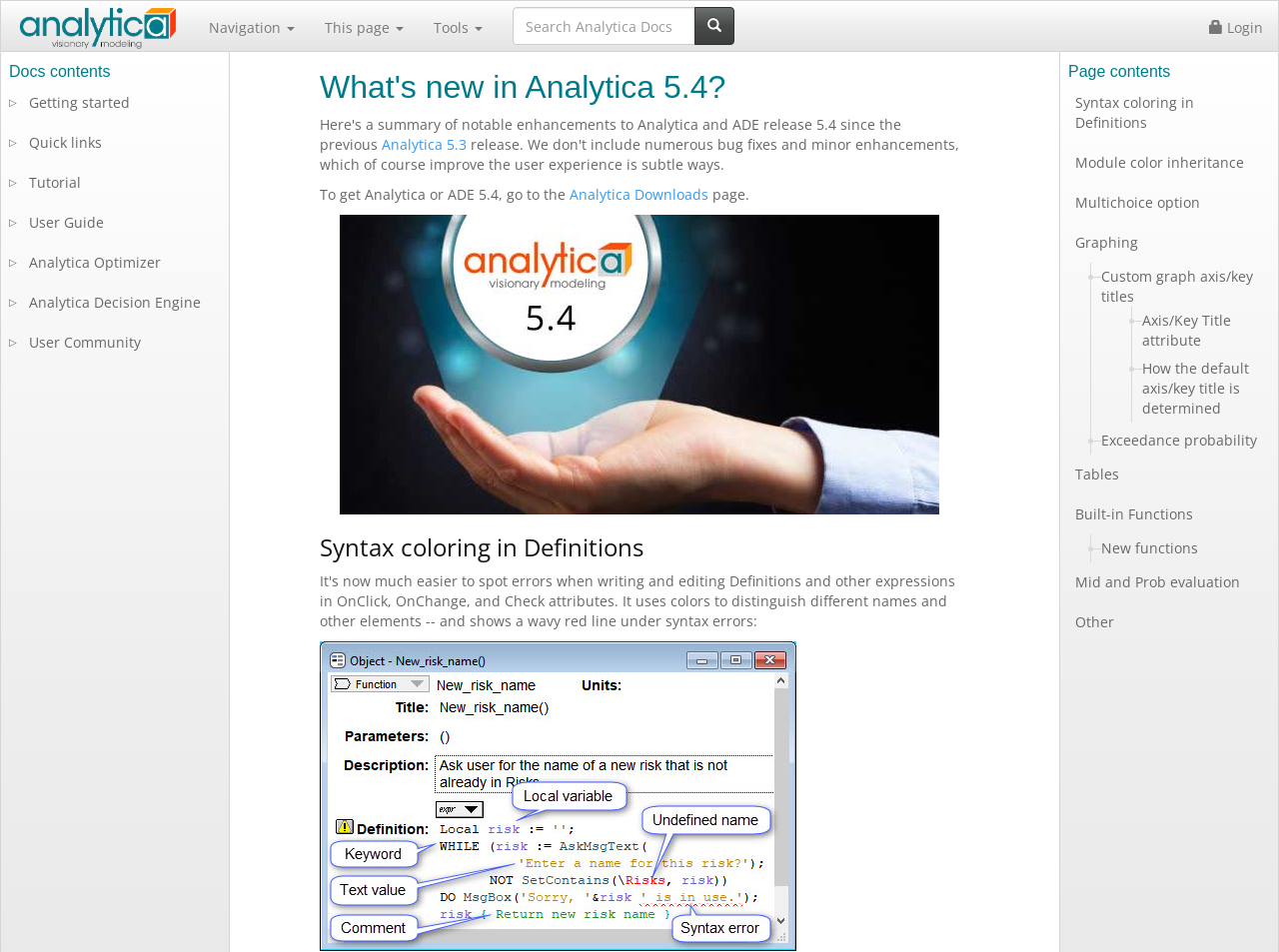How many links are there in the tablist?
Based on the image, provide your answer in one word or phrase.

11